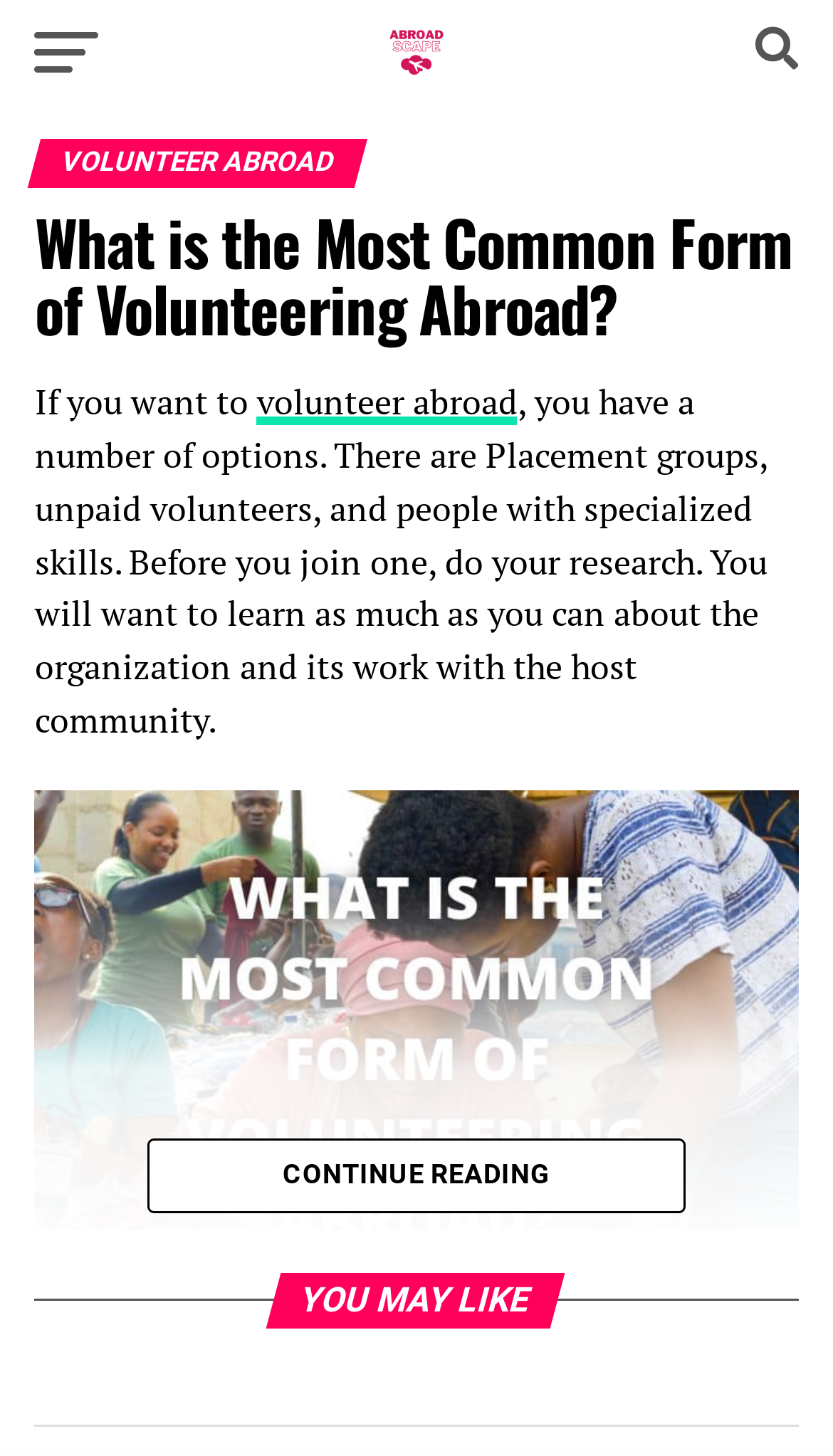What is the purpose of researching an organization before joining? Observe the screenshot and provide a one-word or short phrase answer.

To learn about the organization and its work